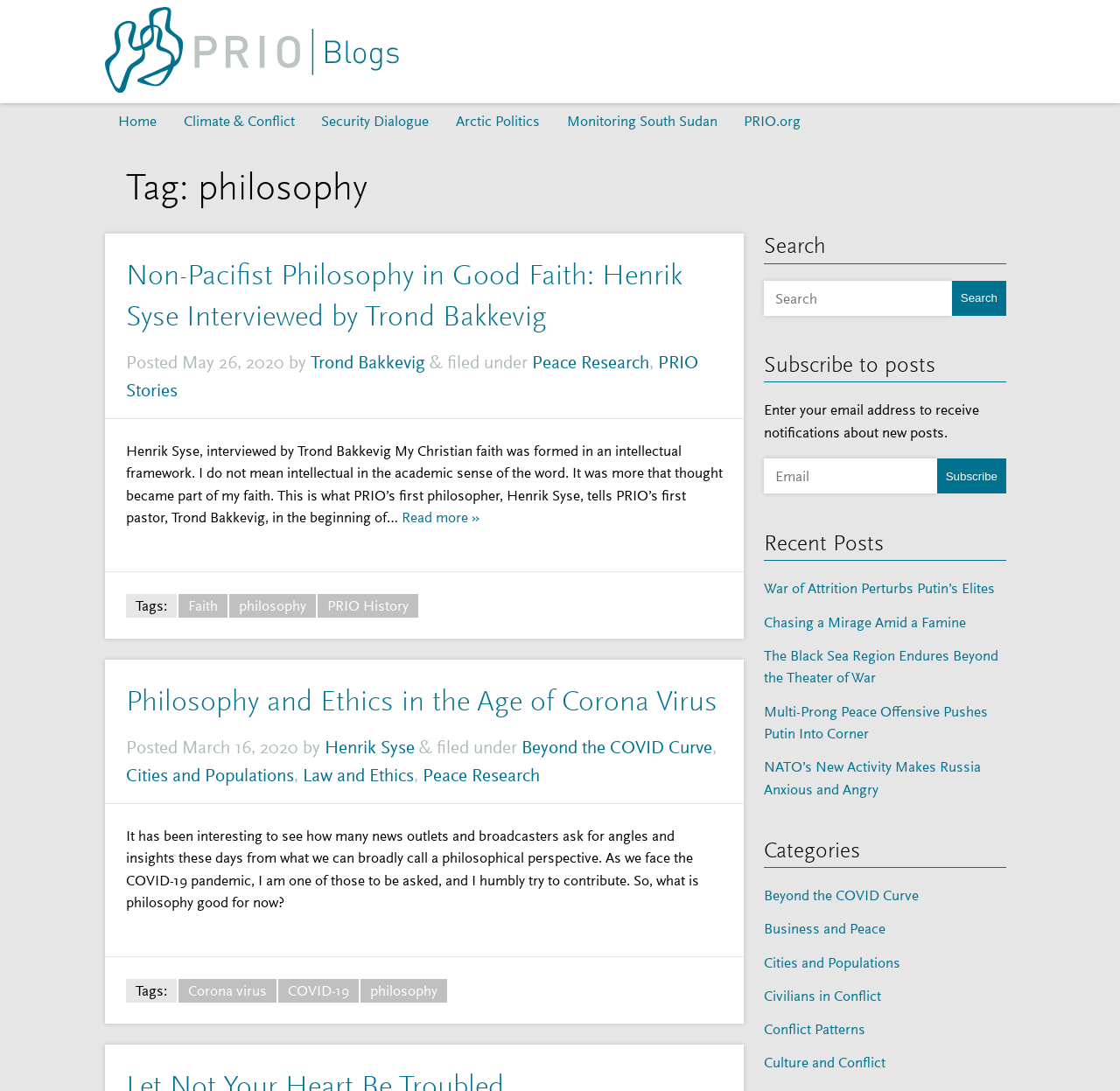Identify the bounding box coordinates of the region that needs to be clicked to carry out this instruction: "Search for a keyword". Provide these coordinates as four float numbers ranging from 0 to 1, i.e., [left, top, right, bottom].

[0.682, 0.257, 0.898, 0.289]